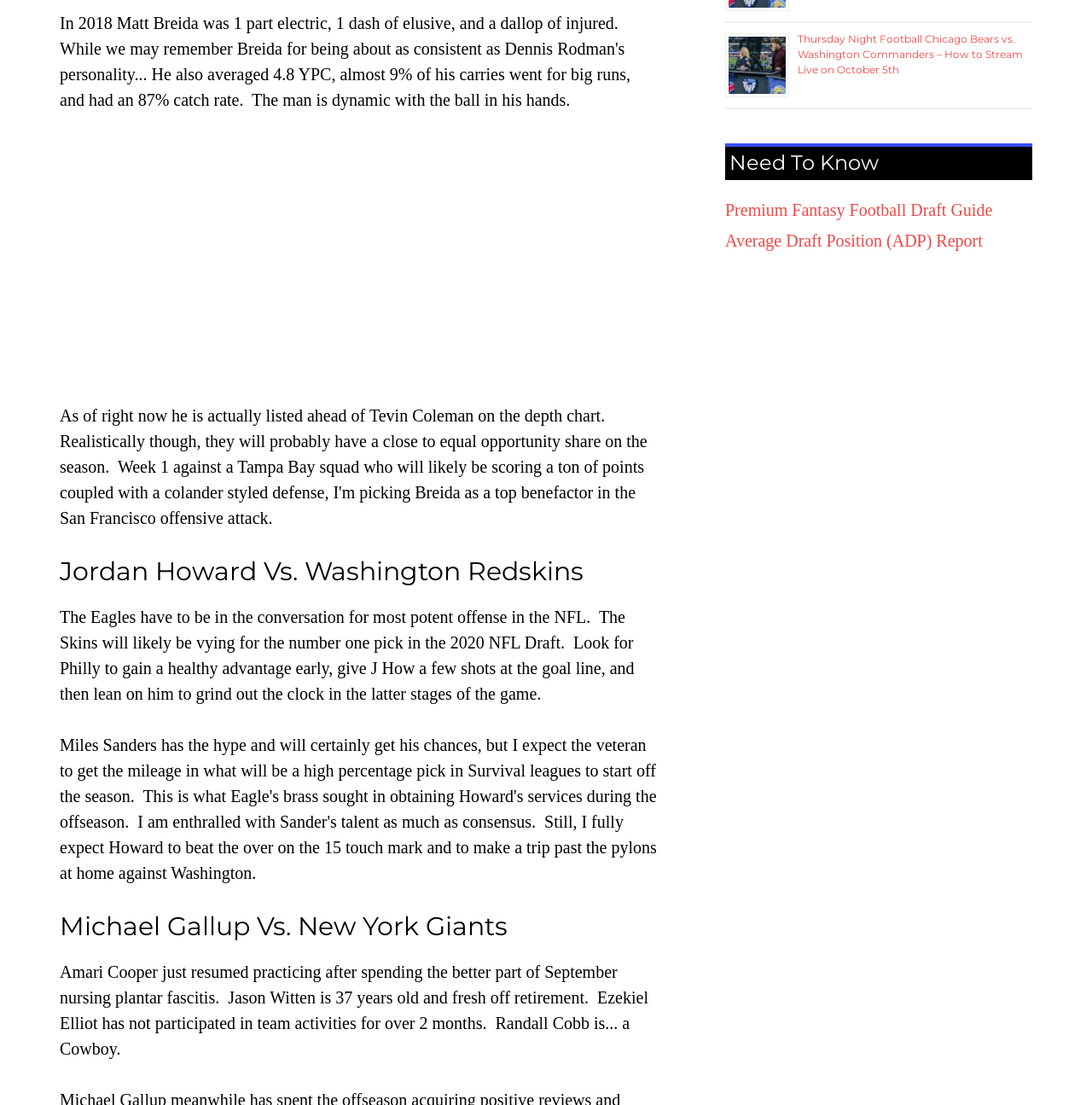Return the bounding box coordinates of the UI element that corresponds to this description: "Premium Fantasy Football Draft Guide". The coordinates must be given as four float numbers in the range of 0 and 1, [left, top, right, bottom].

[0.664, 0.181, 0.909, 0.198]